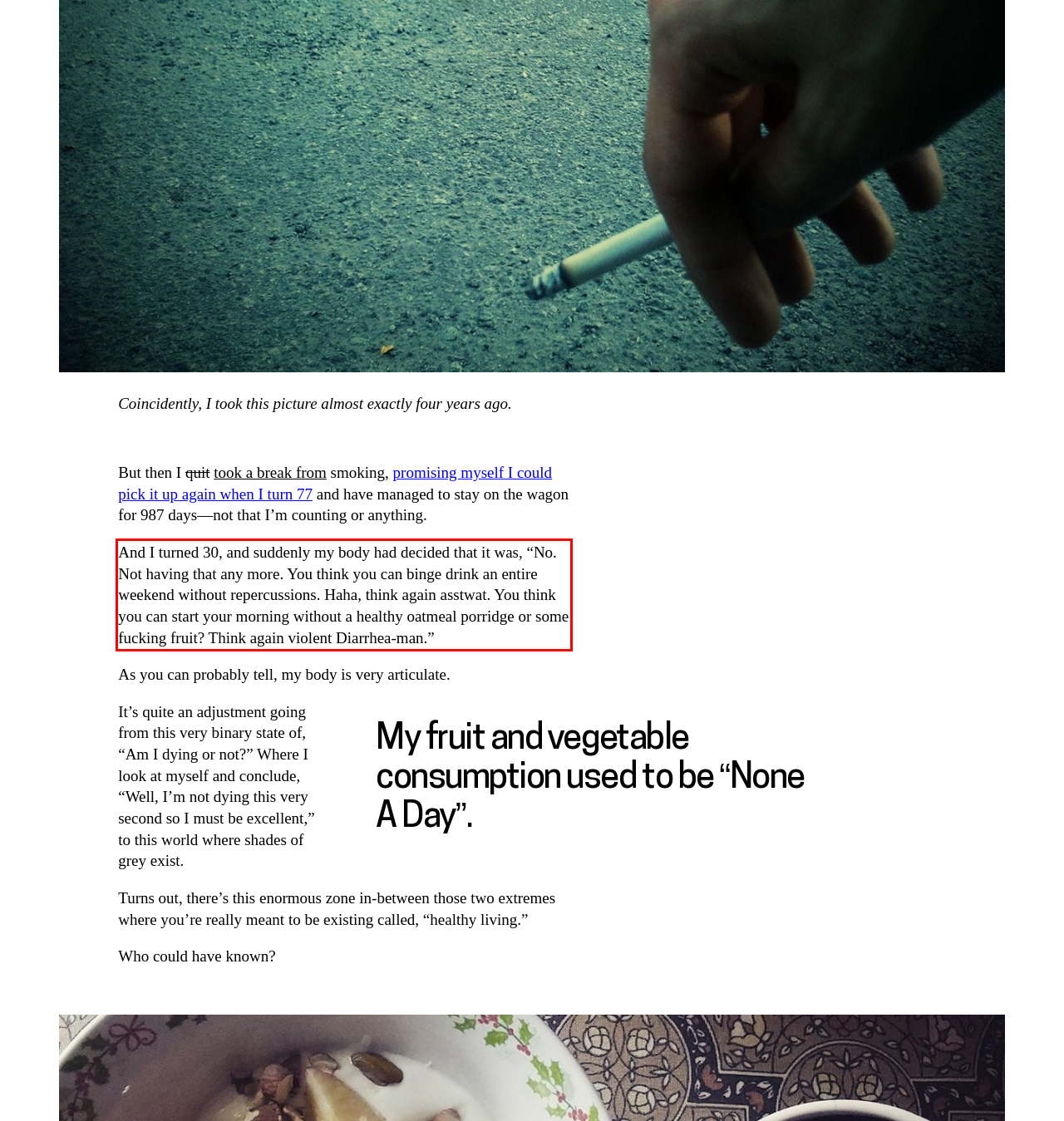By examining the provided screenshot of a webpage, recognize the text within the red bounding box and generate its text content.

And I turned 30, and suddenly my body had decided that it was, “No. Not having that any more. You think you can binge drink an entire weekend without repercussions. Haha, think again asstwat. You think you can start your morning without a healthy oatmeal porridge or some fucking fruit? Think again violent Diarrhea-man.”